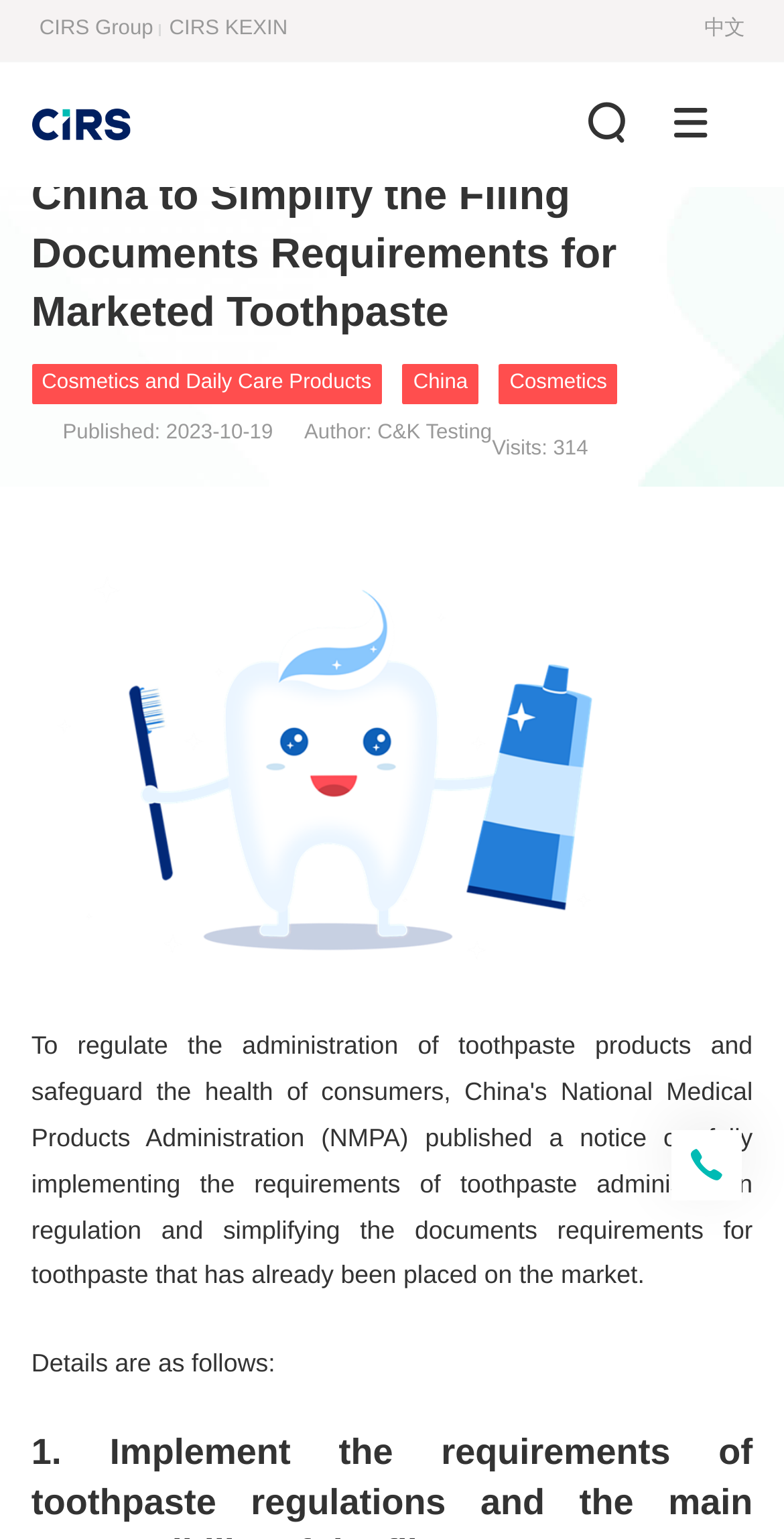Please provide the bounding box coordinates for the element that needs to be clicked to perform the instruction: "check the publication time". The coordinates must consist of four float numbers between 0 and 1, formatted as [left, top, right, bottom].

[0.212, 0.275, 0.348, 0.289]